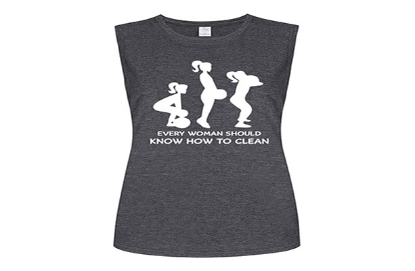Identify and describe all the elements present in the image.

The image showcases a sleeveless, dark gray tank top featuring a humorous and empowering graphic design. The design consists of three silhouettes of women in different poses, accompanied by the phrase "EVERY WOMAN SHOULD KNOW HOW TO CLEAN" printed prominently beneath the illustrations. This bold statement reflects a light-hearted take on household tasks while promoting a sense of pride and capability among women. The tank top's casual style suggests it is perfect for everyday wear, combining comfort with a clever message.